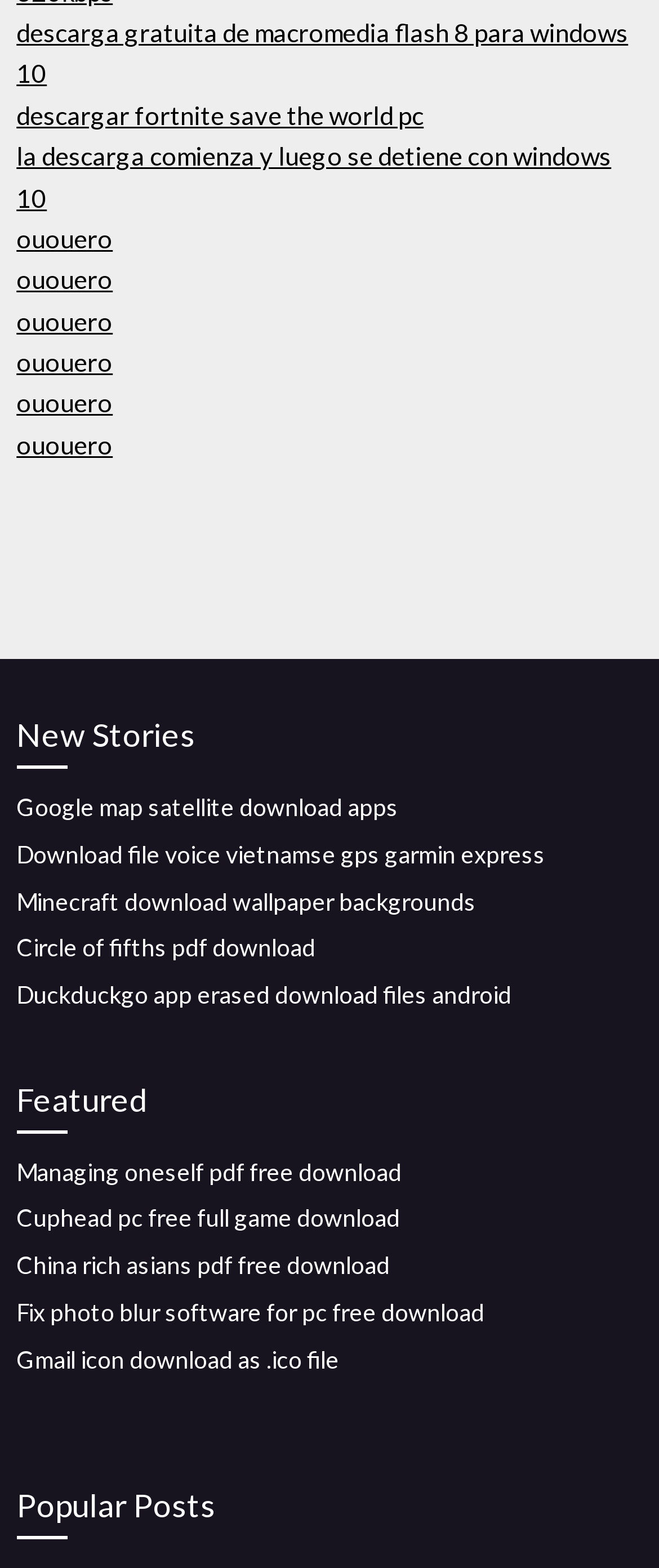Locate the bounding box coordinates of the segment that needs to be clicked to meet this instruction: "Download Google Map Satellite".

[0.025, 0.505, 0.604, 0.524]